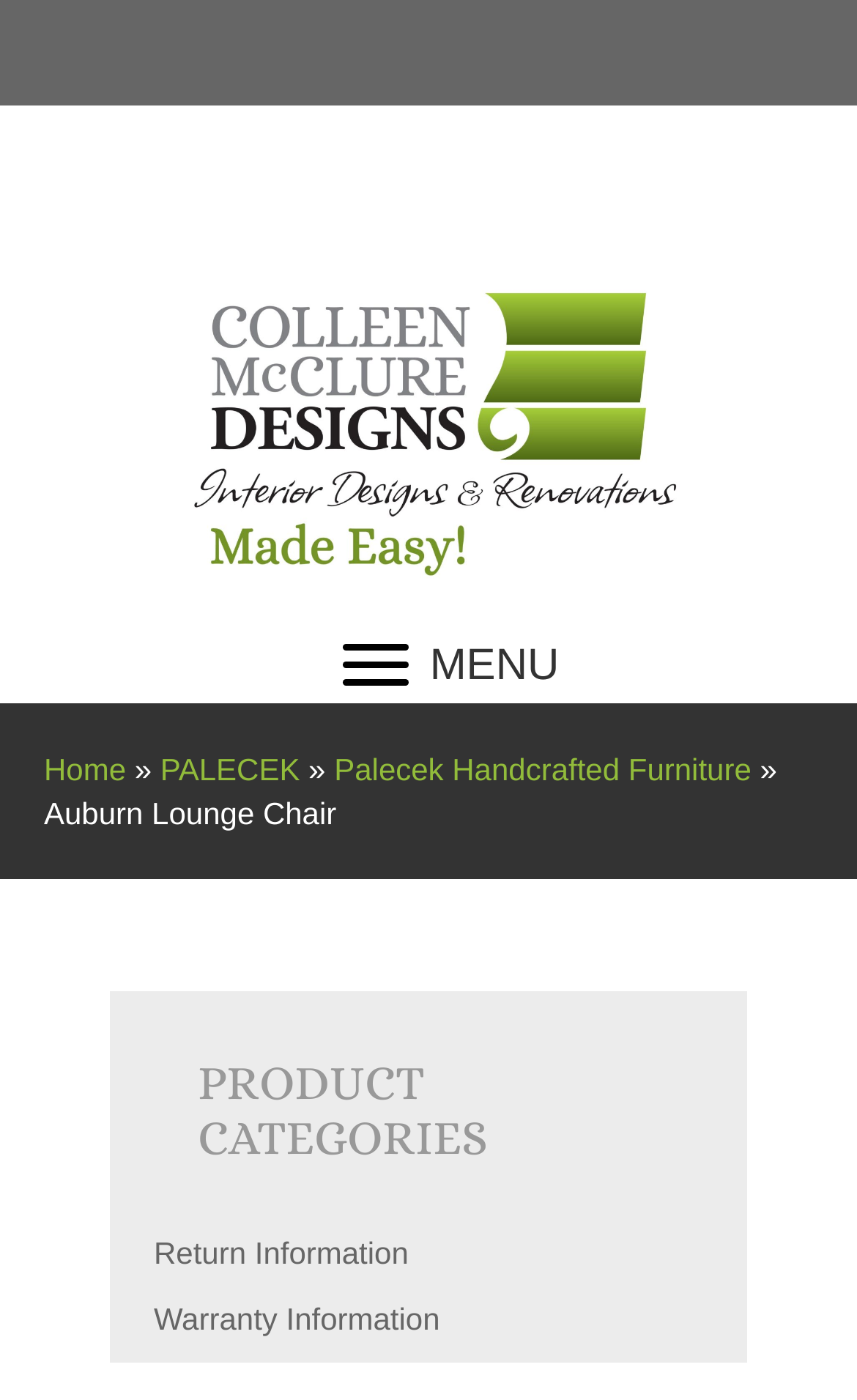Based on the element description: "Looking for Blinds & Draperies?", identify the UI element and provide its bounding box coordinates. Use four float numbers between 0 and 1, [left, top, right, bottom].

[0.242, 0.101, 0.758, 0.126]